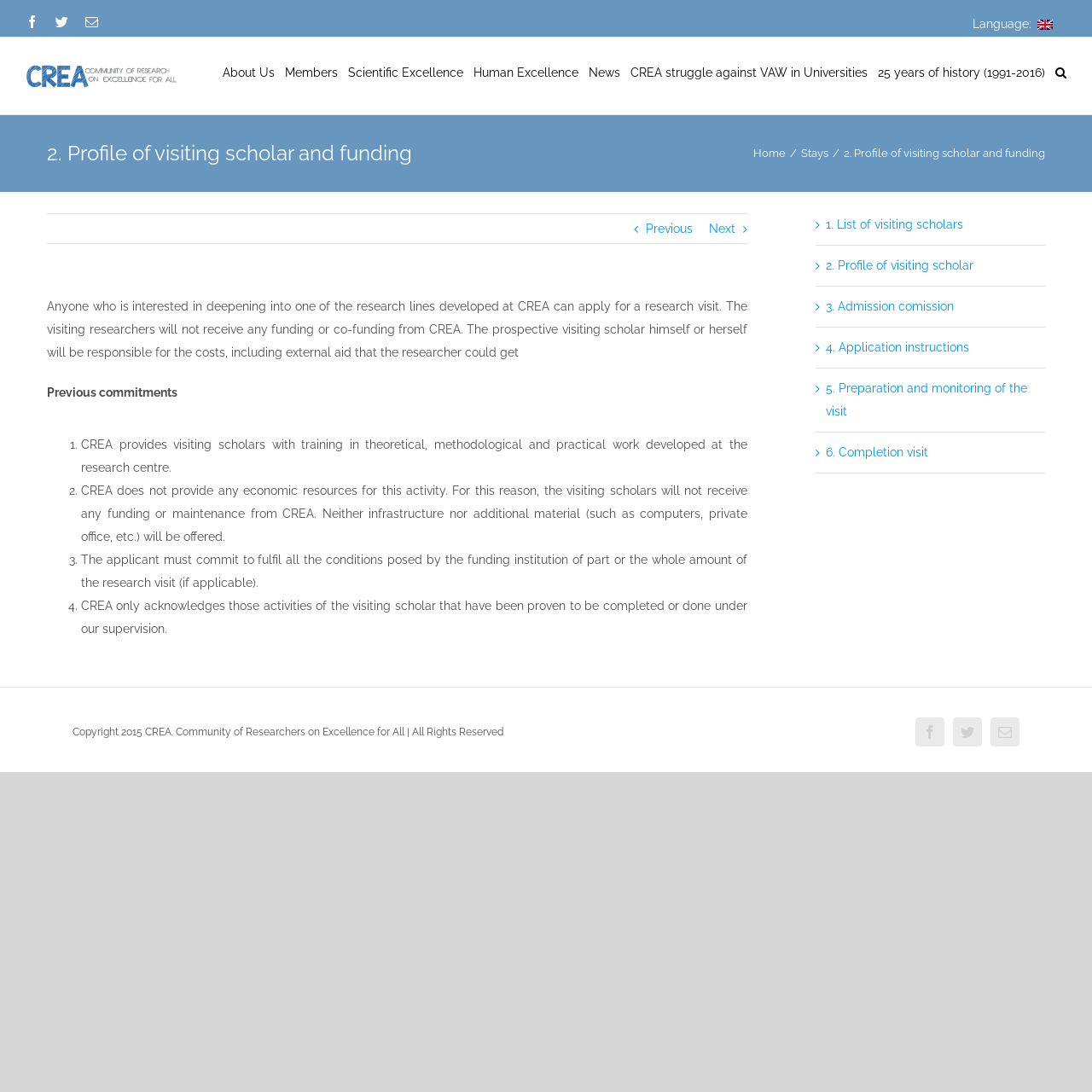What is not provided by CREA to visiting scholars?
Based on the image, respond with a single word or phrase.

Funding or infrastructure